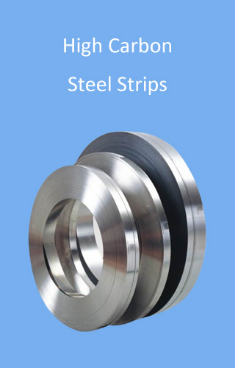Provide an extensive narrative of what is shown in the image.

The image showcases high carbon steel strips, depicted as a series of polished, circular steel pieces stacked together. This visual emphasizes the sleek and precise nature of high carbon steel, known for its strength and durability. High carbon steel is often used in various industries due to its enhanced properties, making it an essential material for applications that require toughness and resilience. The backdrop is a calming blue, which contrasts elegantly with the shining metal surface of the steel strips, drawing attention to their quality and craftsmanship.